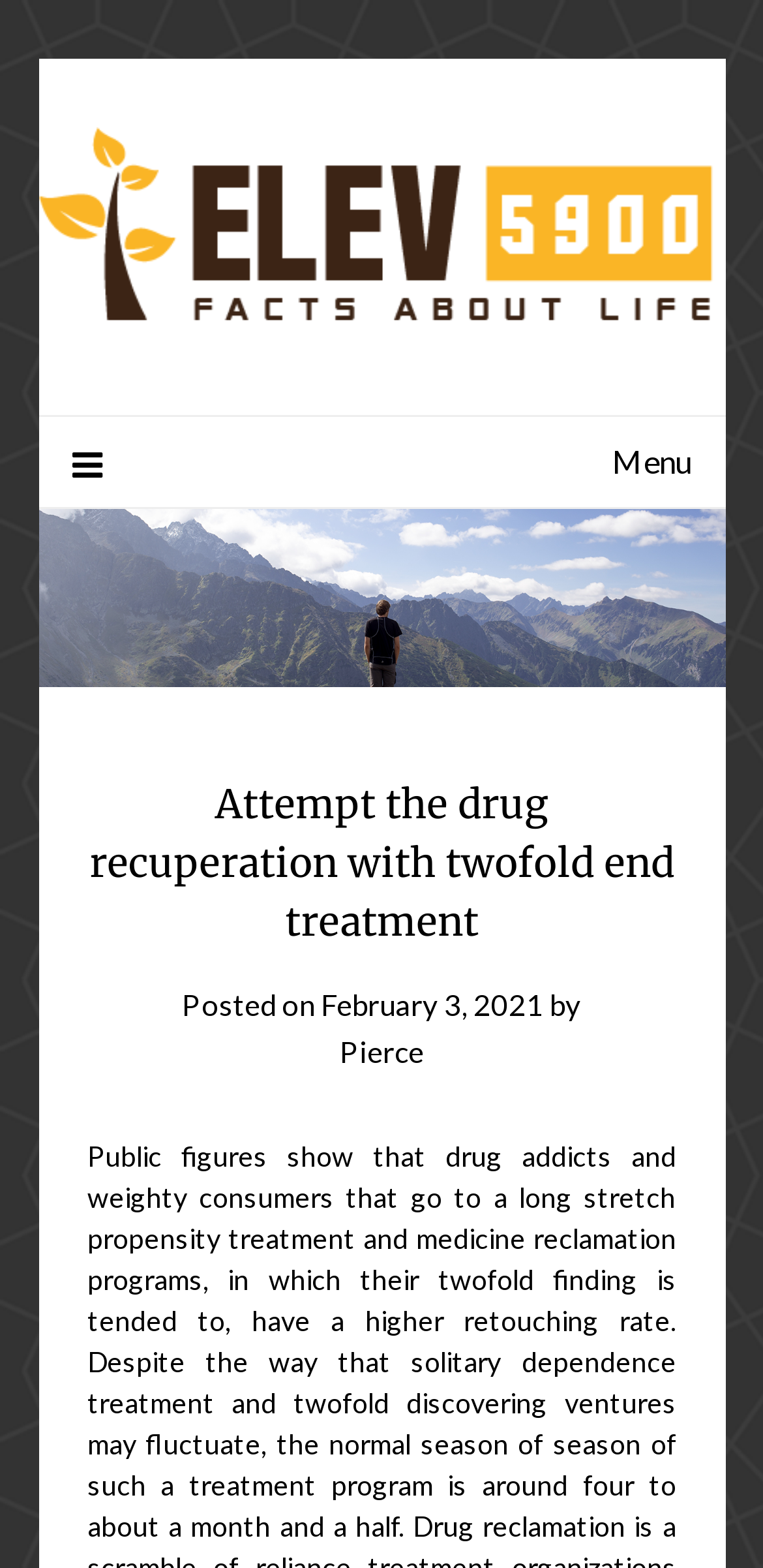Please answer the following question using a single word or phrase: 
Is there a menu on the webpage?

Yes